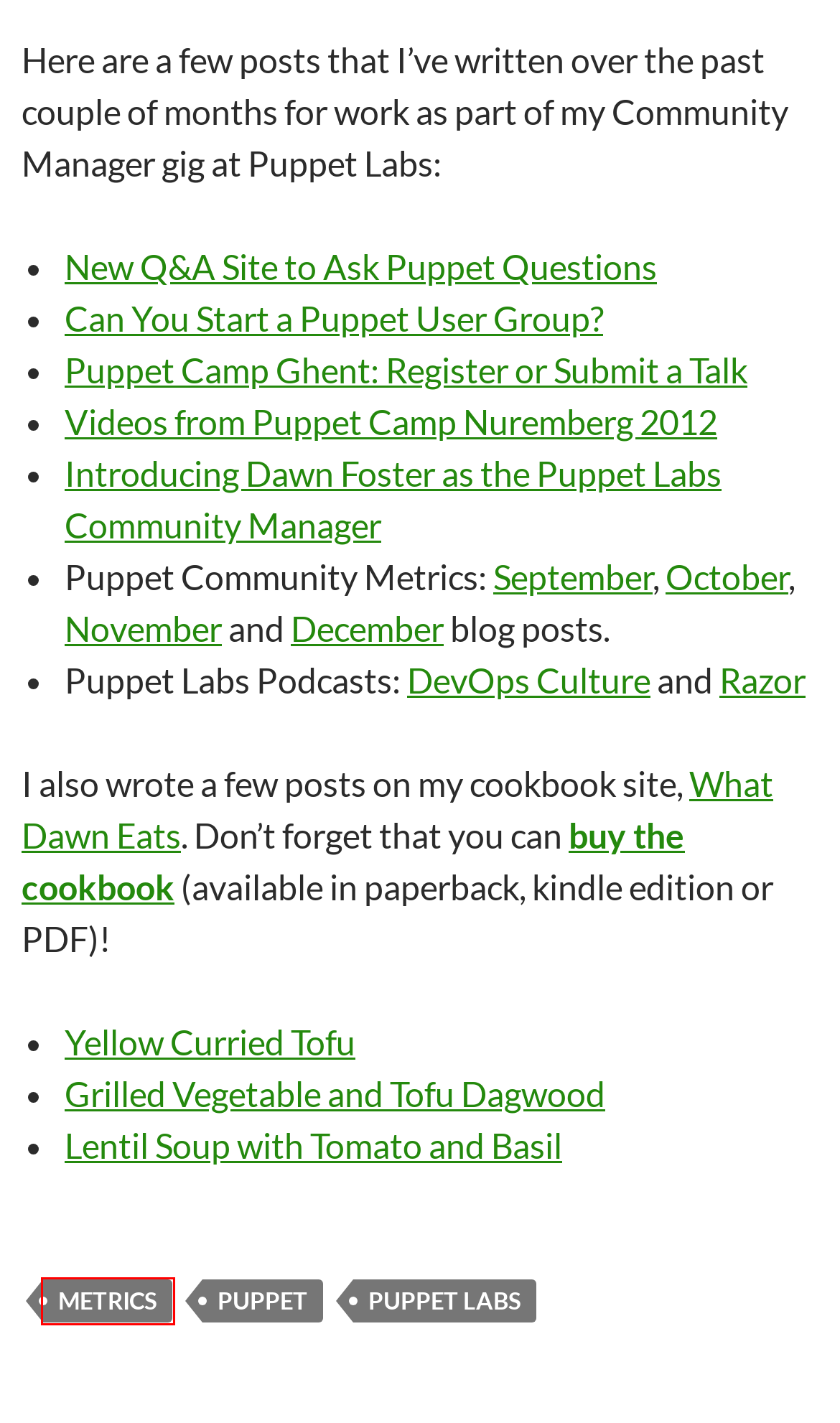You have a screenshot showing a webpage with a red bounding box around a UI element. Choose the webpage description that best matches the new page after clicking the highlighted element. Here are the options:
A. metrics | Fast Wonder
B. Lentil Soup with Tomato and Basil | What Dawn Eats
C. Grilled Vegetable and Tofu Dagwood | What Dawn Eats
D. Puppet | Fast Wonder
E. puppet labs | Fast Wonder
F. What Dawn Eats | Vegan Food That Isn't Weird
G. Yellow Curried Tofu | What Dawn Eats
H. Cookbook | What Dawn Eats

A